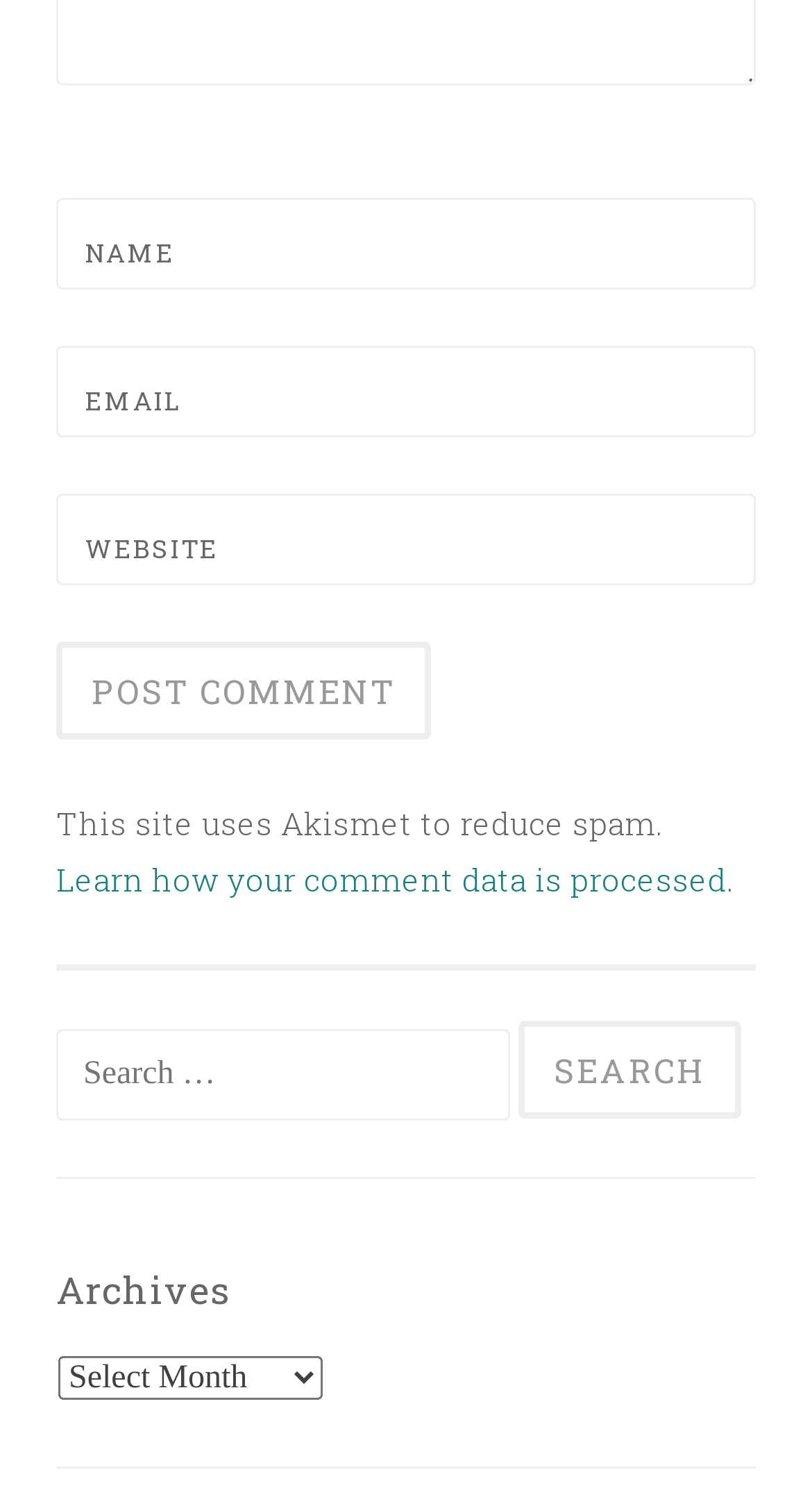Please specify the bounding box coordinates of the clickable section necessary to execute the following command: "Select an archive".

[0.072, 0.906, 0.397, 0.936]